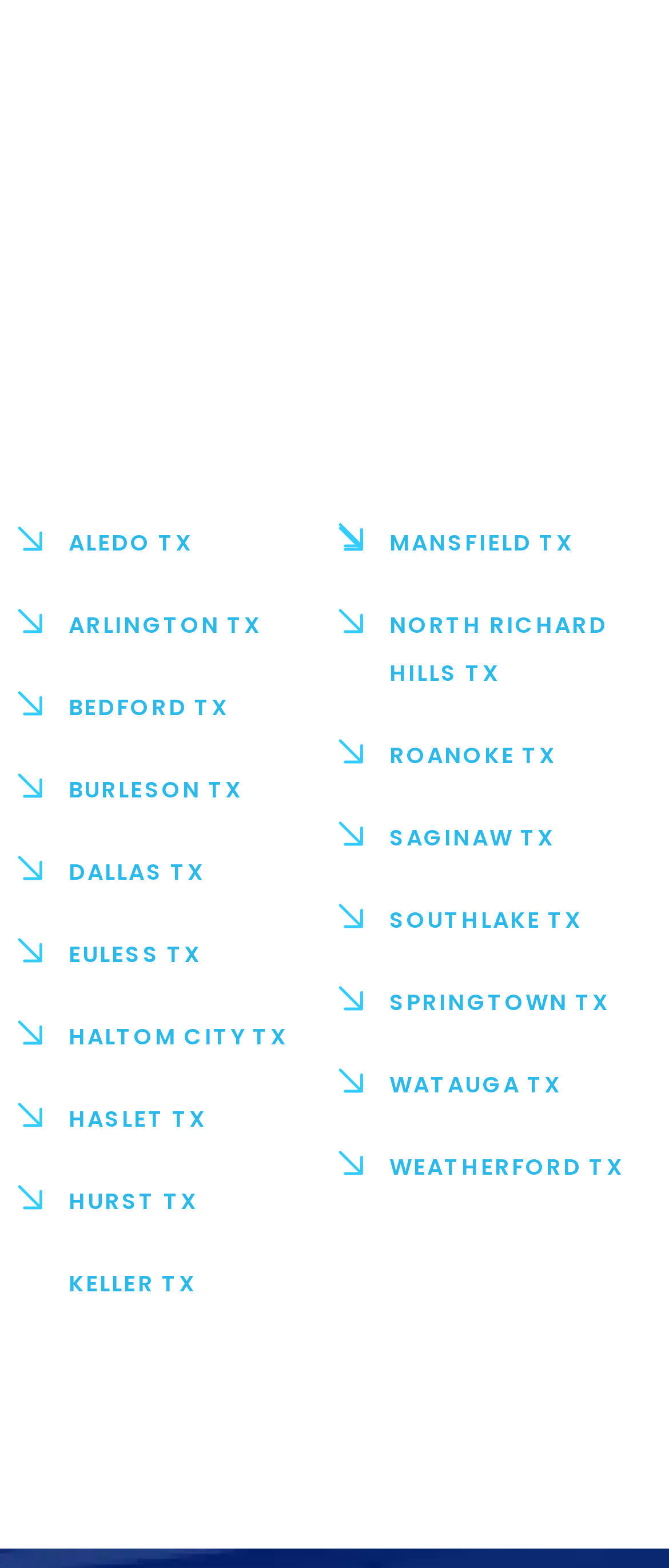How many cities are listed on this webpage?
Give a comprehensive and detailed explanation for the question.

I counted the number of links on the webpage, each representing a city in Texas, and found 20 cities listed.